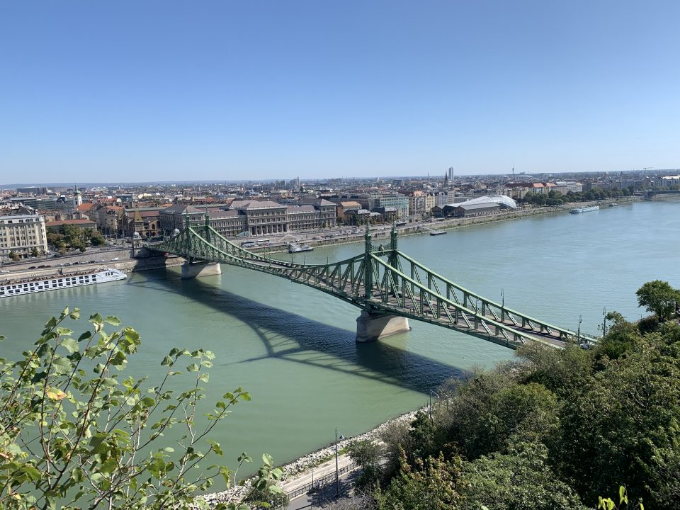Give a concise answer using only one word or phrase for this question:
What century is the architectural heritage of Budapest from?

19th century